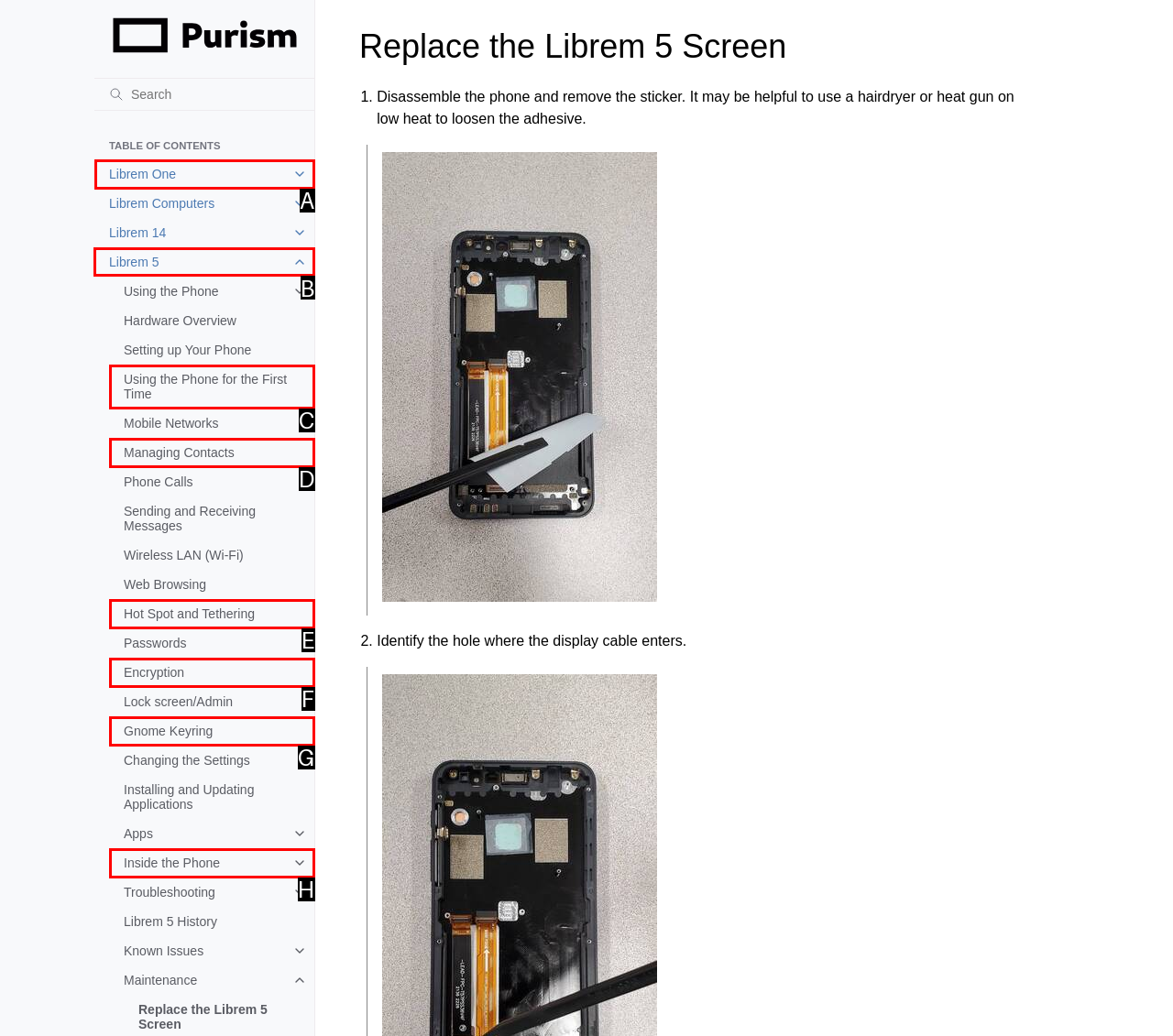Choose the HTML element that needs to be clicked for the given task: Click the Librem 5 link Respond by giving the letter of the chosen option.

B